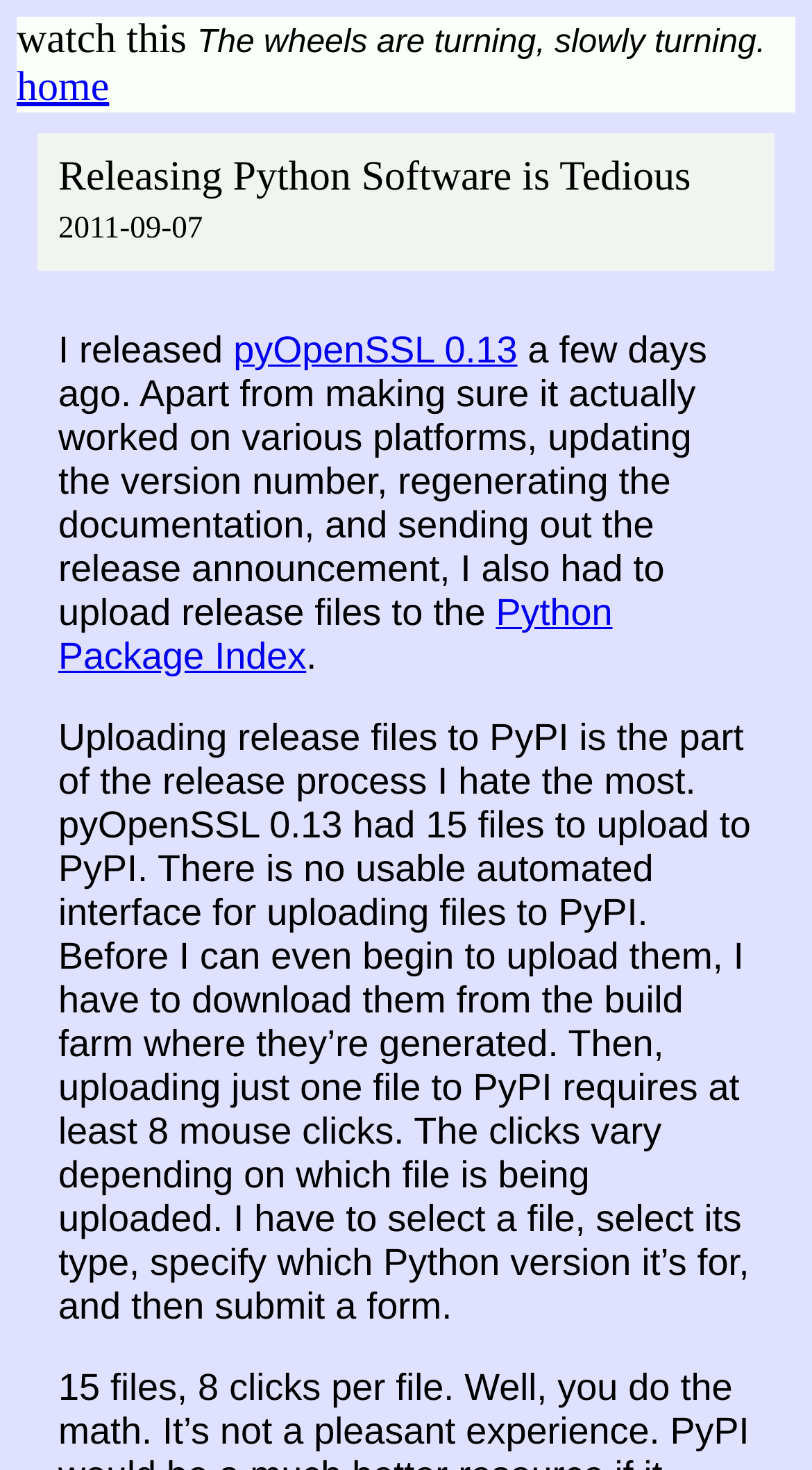What is the name of the software released by the author?
Using the visual information, answer the question in a single word or phrase.

pyOpenSSL 0.13